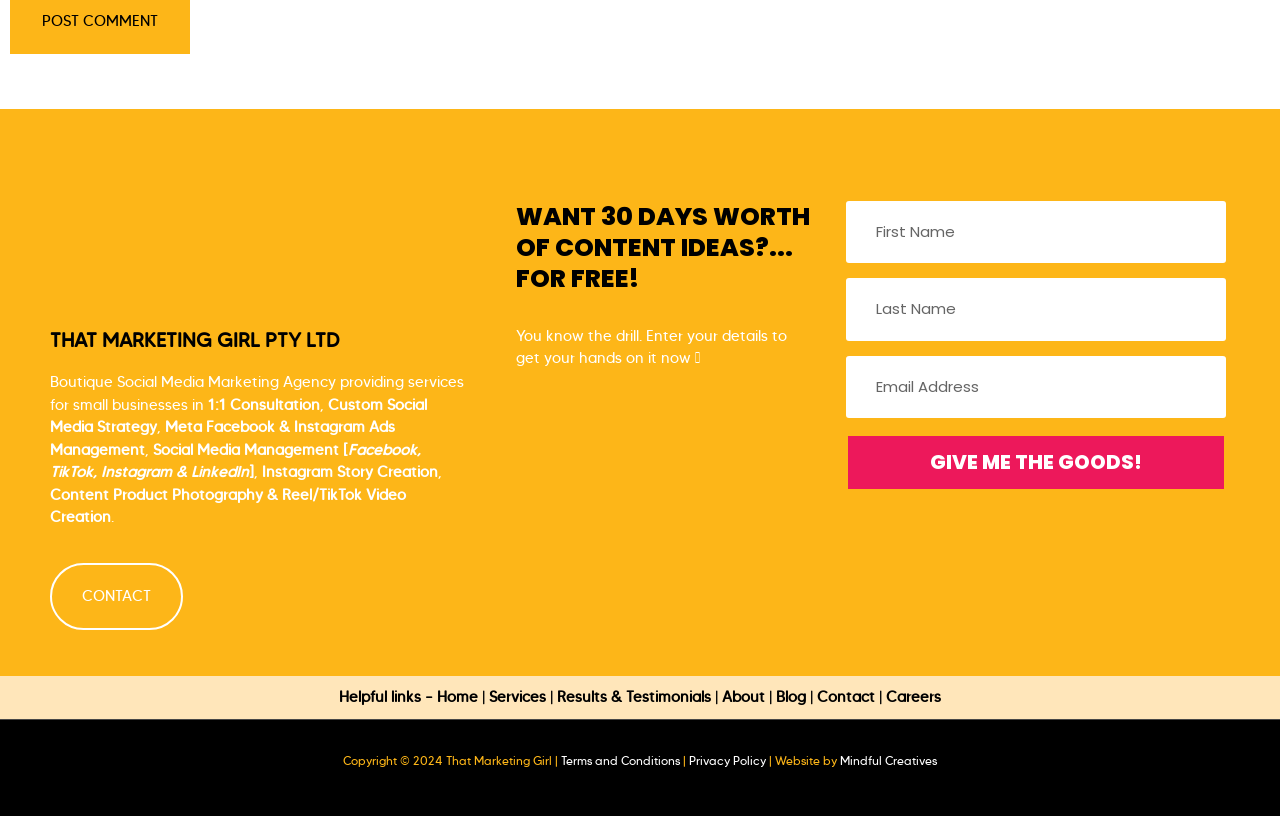Answer in one word or a short phrase: 
What services does the agency provide?

Social media marketing services